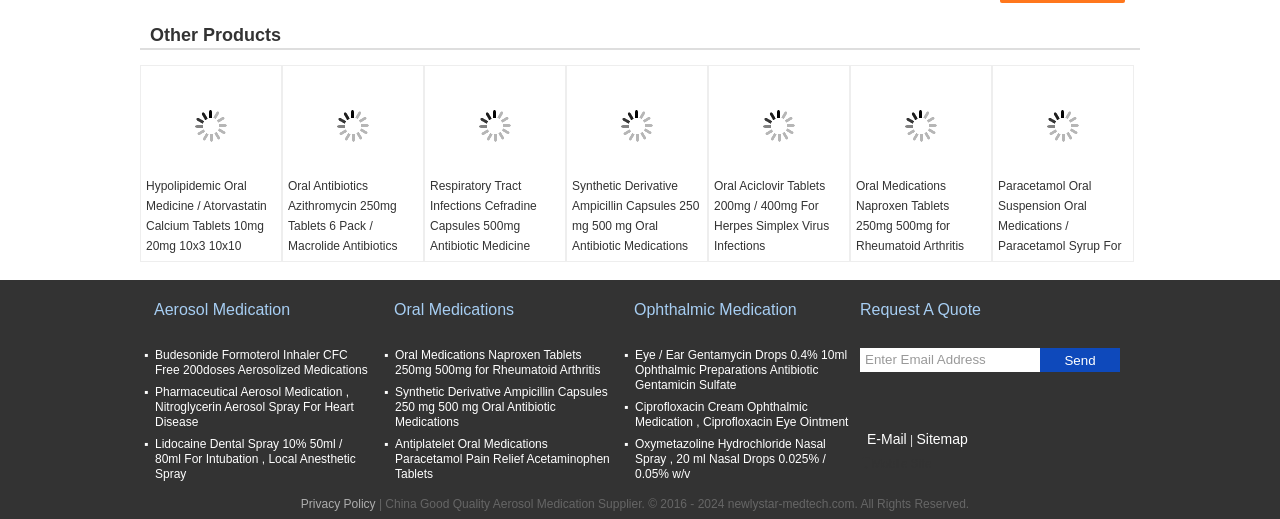Respond with a single word or phrase to the following question: What type of products are listed on this webpage?

Medications